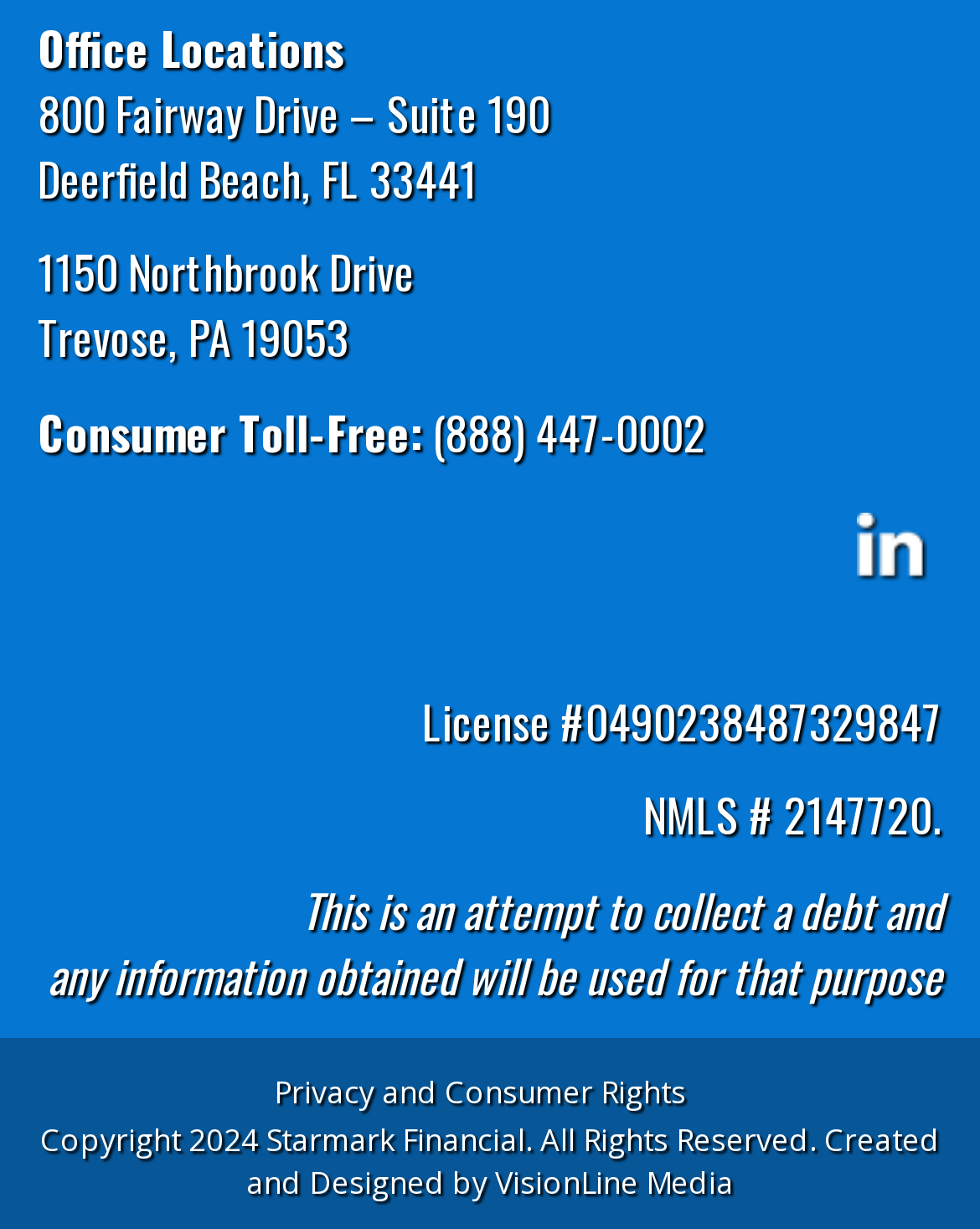Can you give a comprehensive explanation to the question given the content of the image?
What is the year of copyright?

I found the year of copyright listed on the webpage, which is 'Copyright 2024 Starmark Financial. All Rights Reserved.'. Therefore, the year of copyright is 2024.